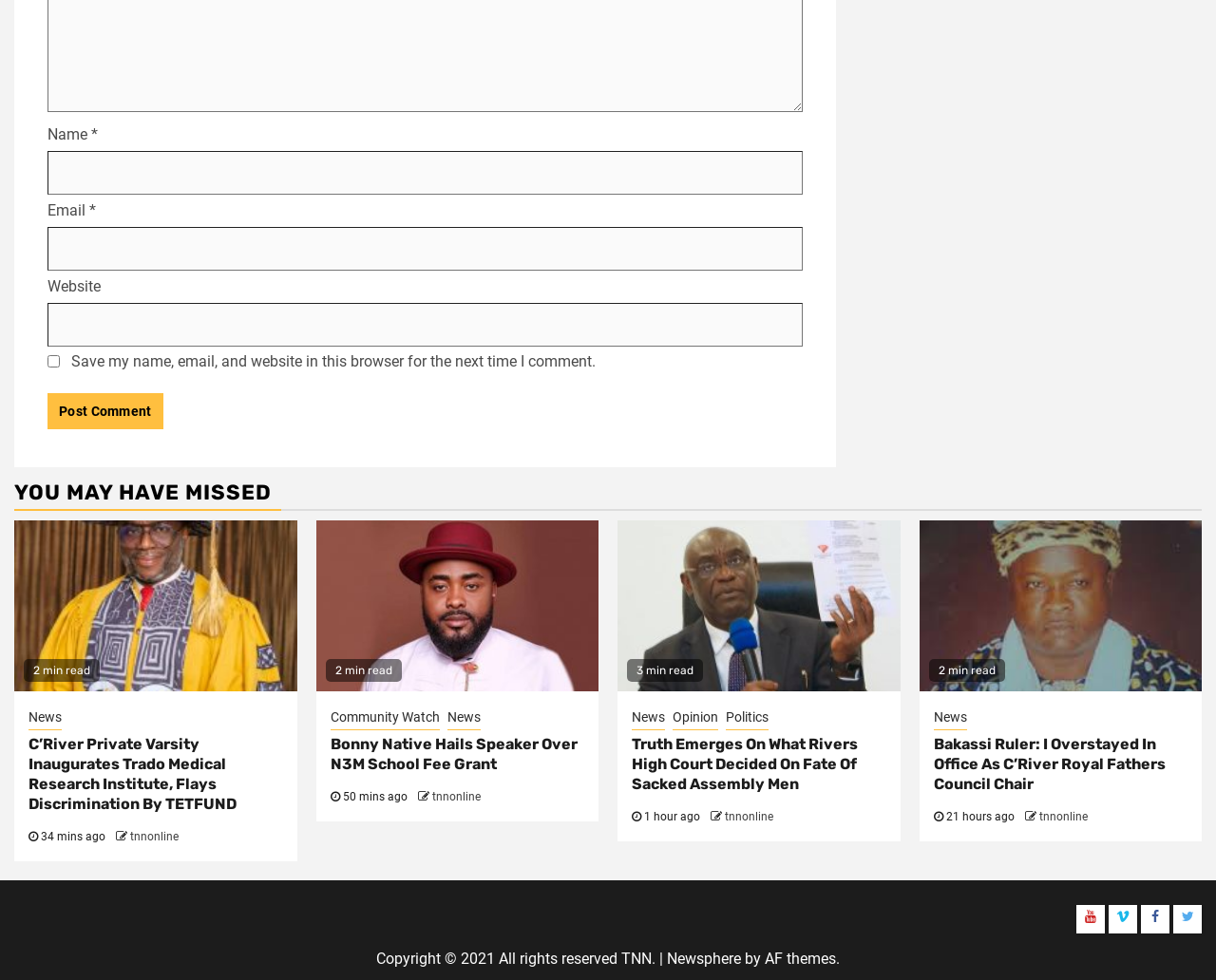Please answer the following question using a single word or phrase: 
What social media platforms are available for sharing?

Youtube, Vimeo, Facebook, Twitter